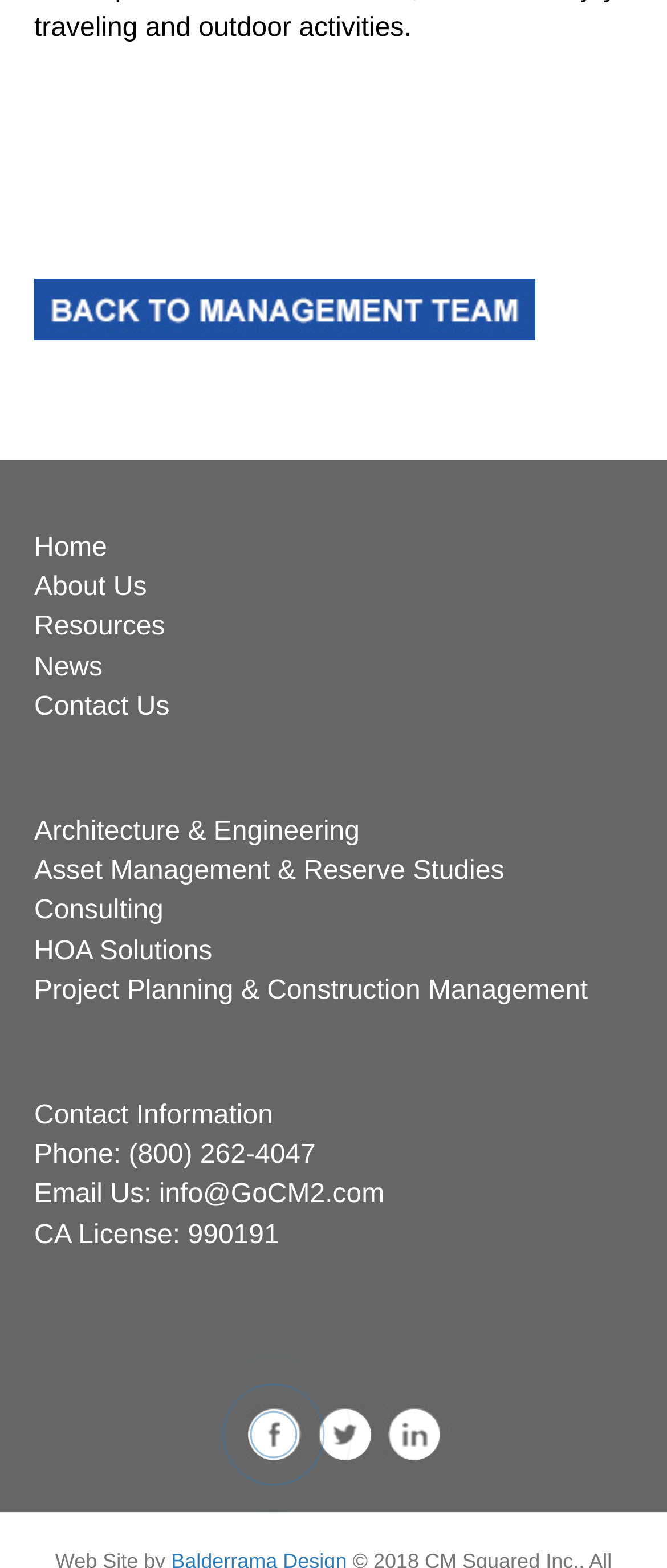Indicate the bounding box coordinates of the clickable region to achieve the following instruction: "Click on LinkedIn icon."

[0.582, 0.899, 0.659, 0.931]